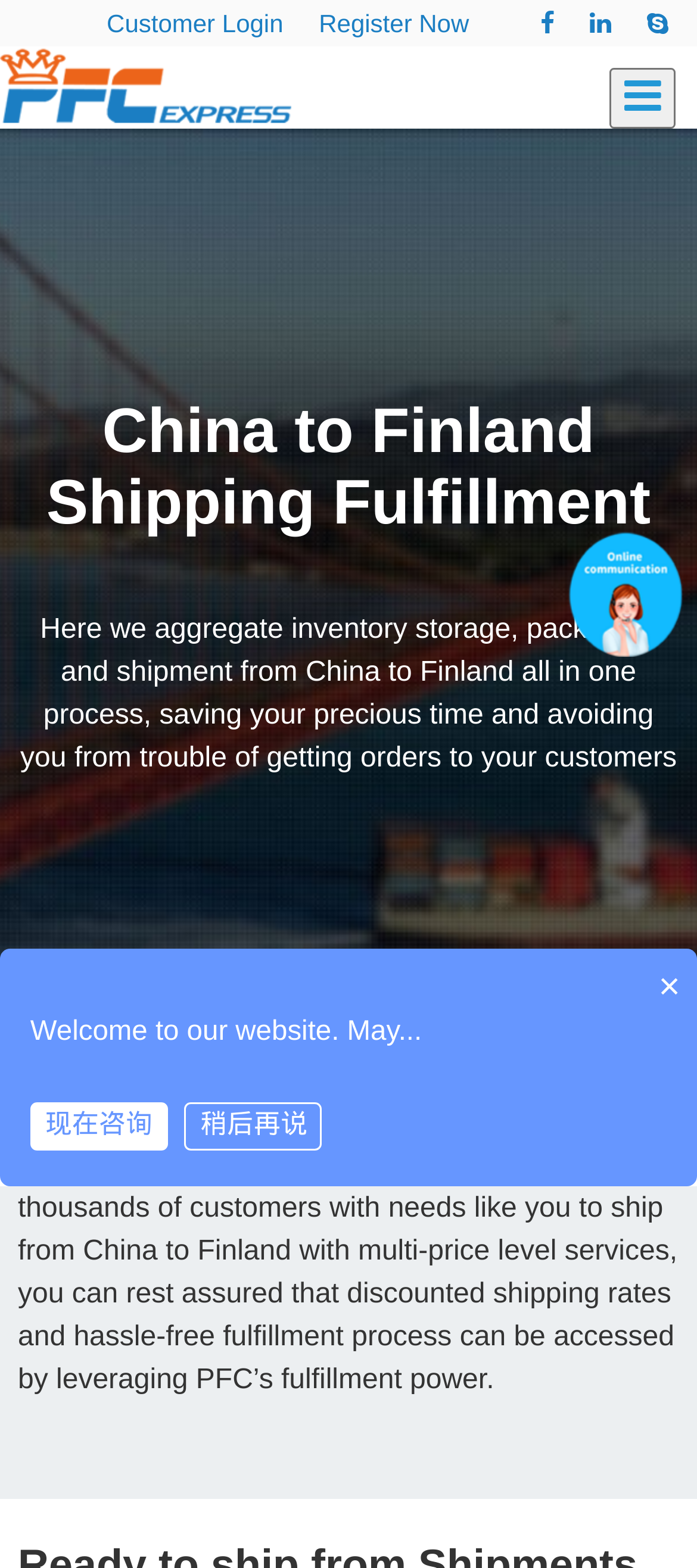How many social media links are available on the top right corner?
Using the image, answer in one word or phrase.

3